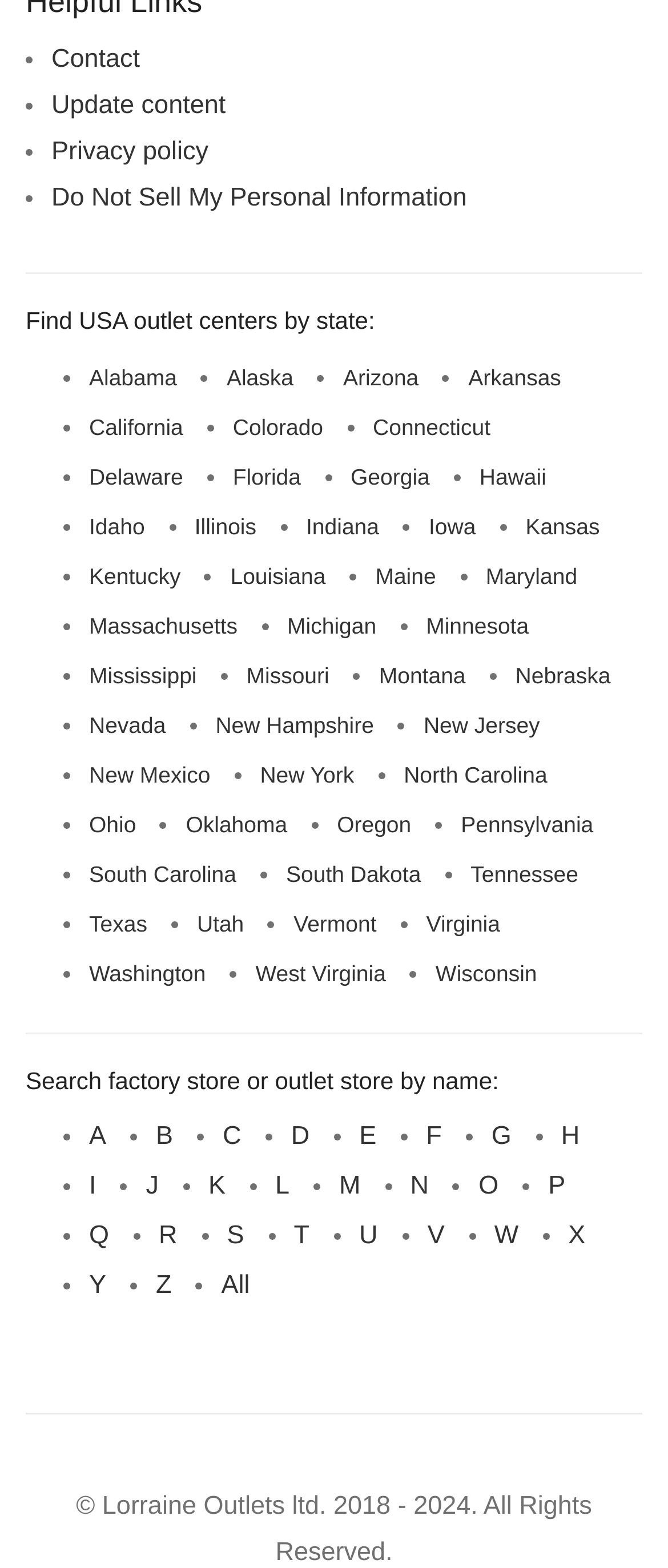Provide a short answer using a single word or phrase for the following question: 
What is the first state listed alphabetically?

Alabama